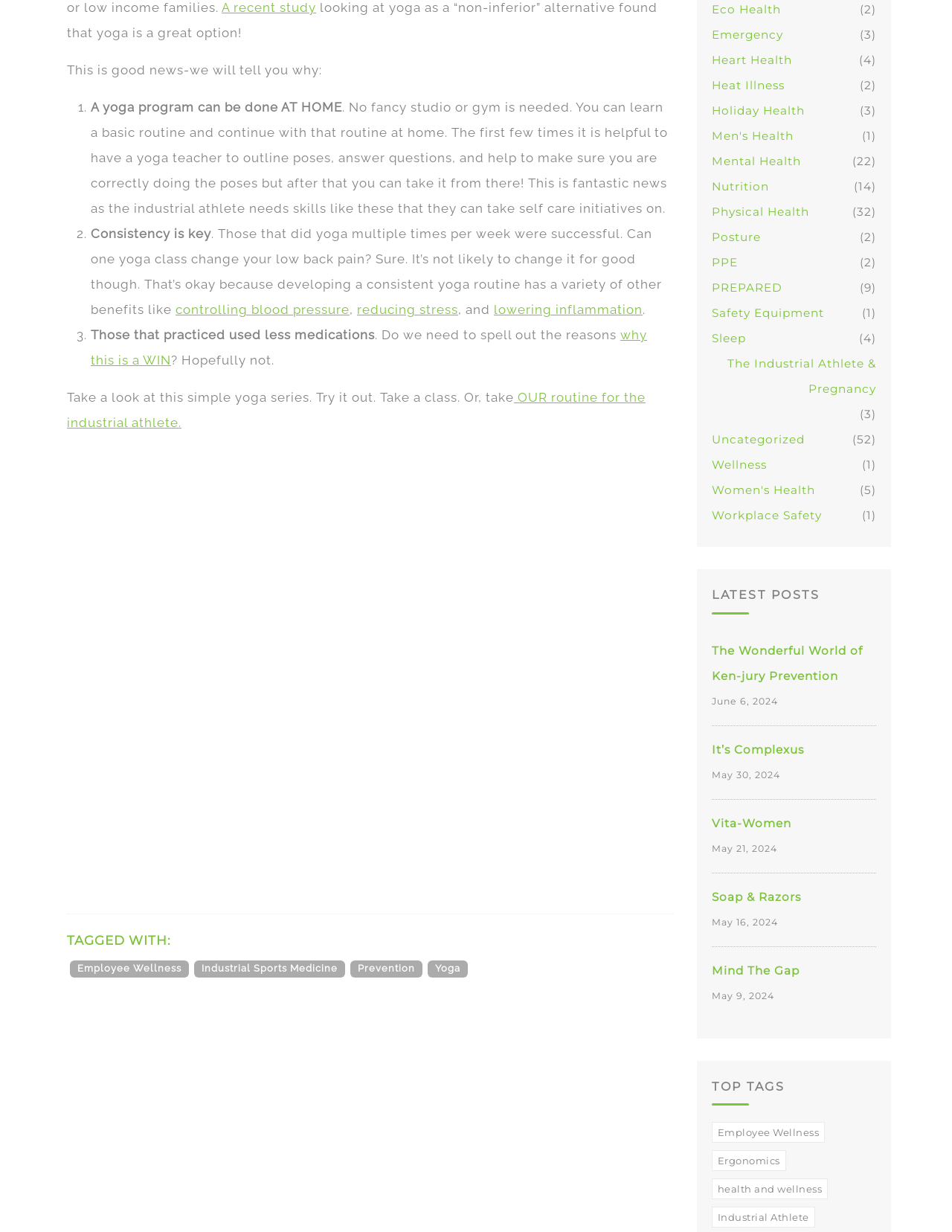Provide a short answer using a single word or phrase for the following question: 
What is the date of the latest post?

June 6, 2024